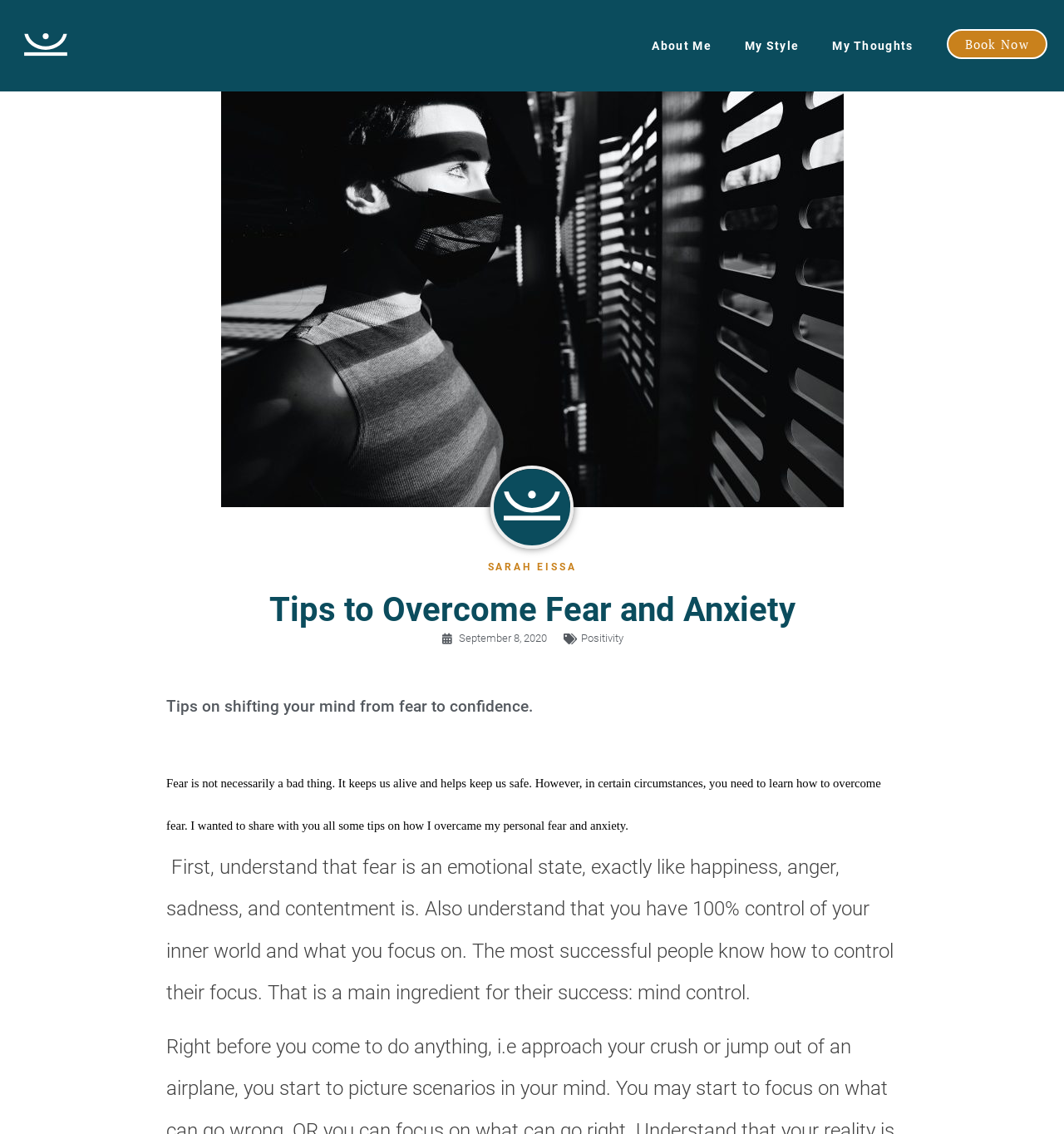Give a one-word or short phrase answer to this question: 
What is the author's name?

Sarah Eissa